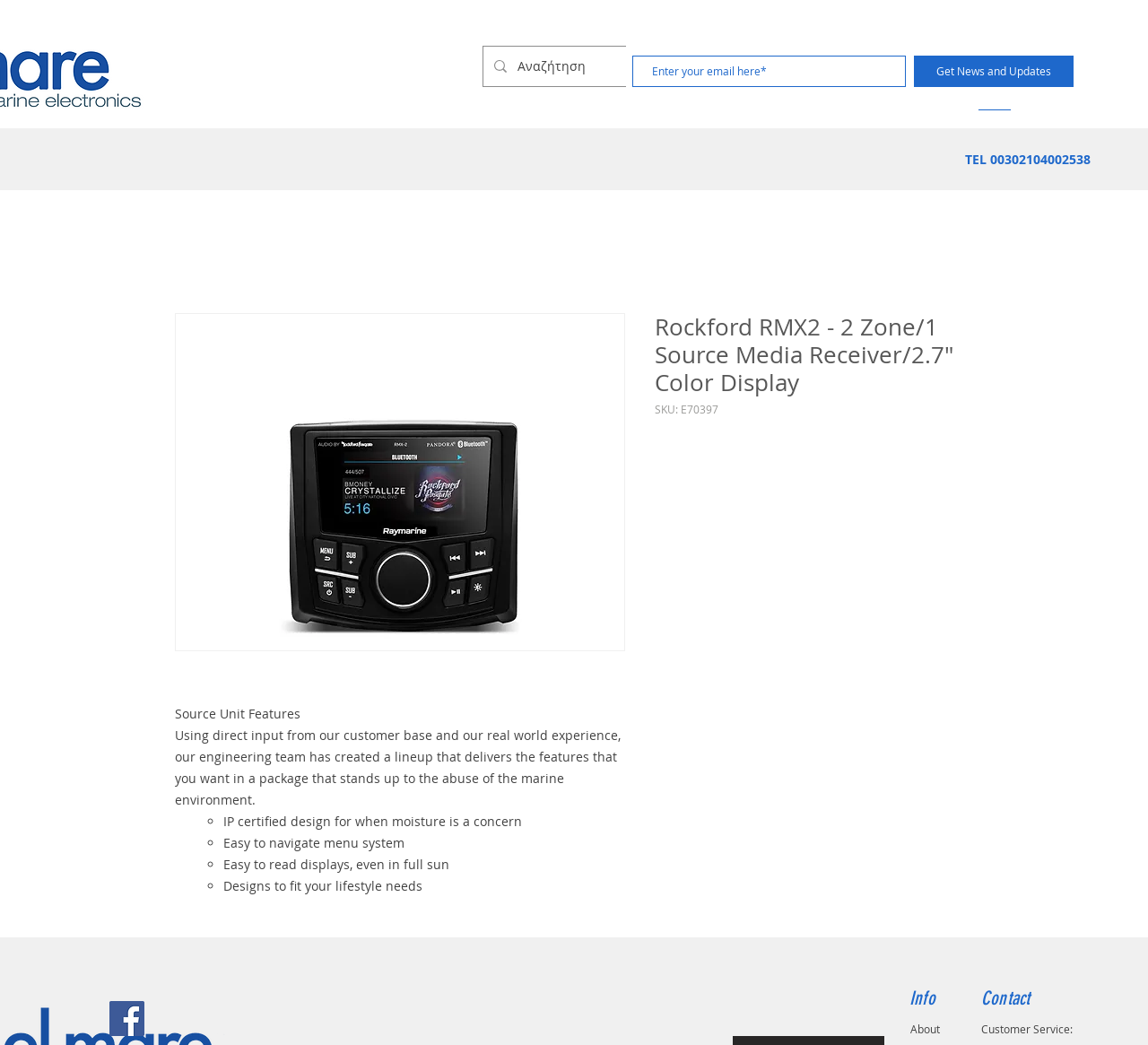Please locate the bounding box coordinates of the element that should be clicked to achieve the given instruction: "Enter your email".

[0.551, 0.053, 0.789, 0.083]